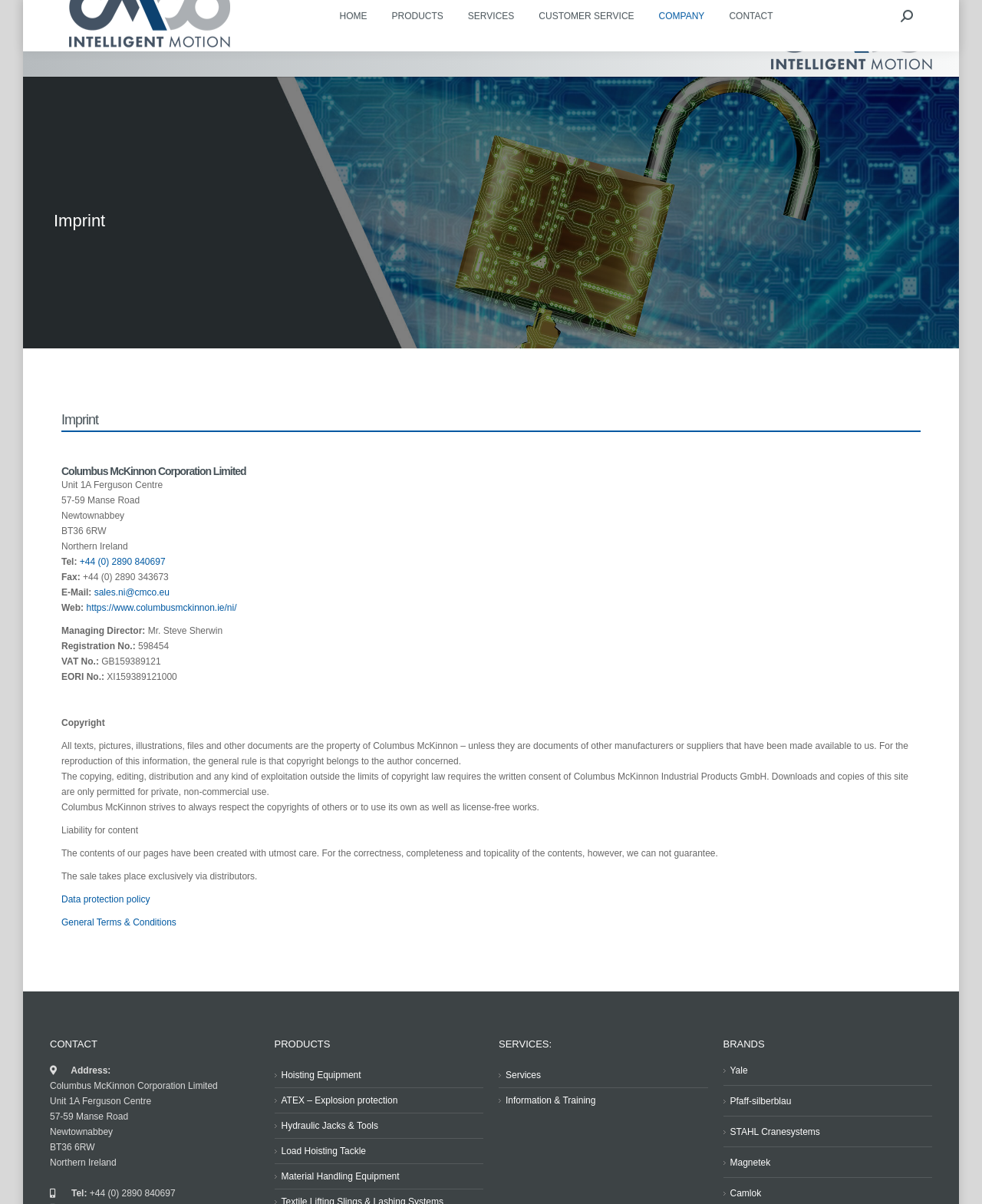Determine the bounding box coordinates for the area that should be clicked to carry out the following instruction: "Go to Top".

[0.961, 0.784, 0.992, 0.809]